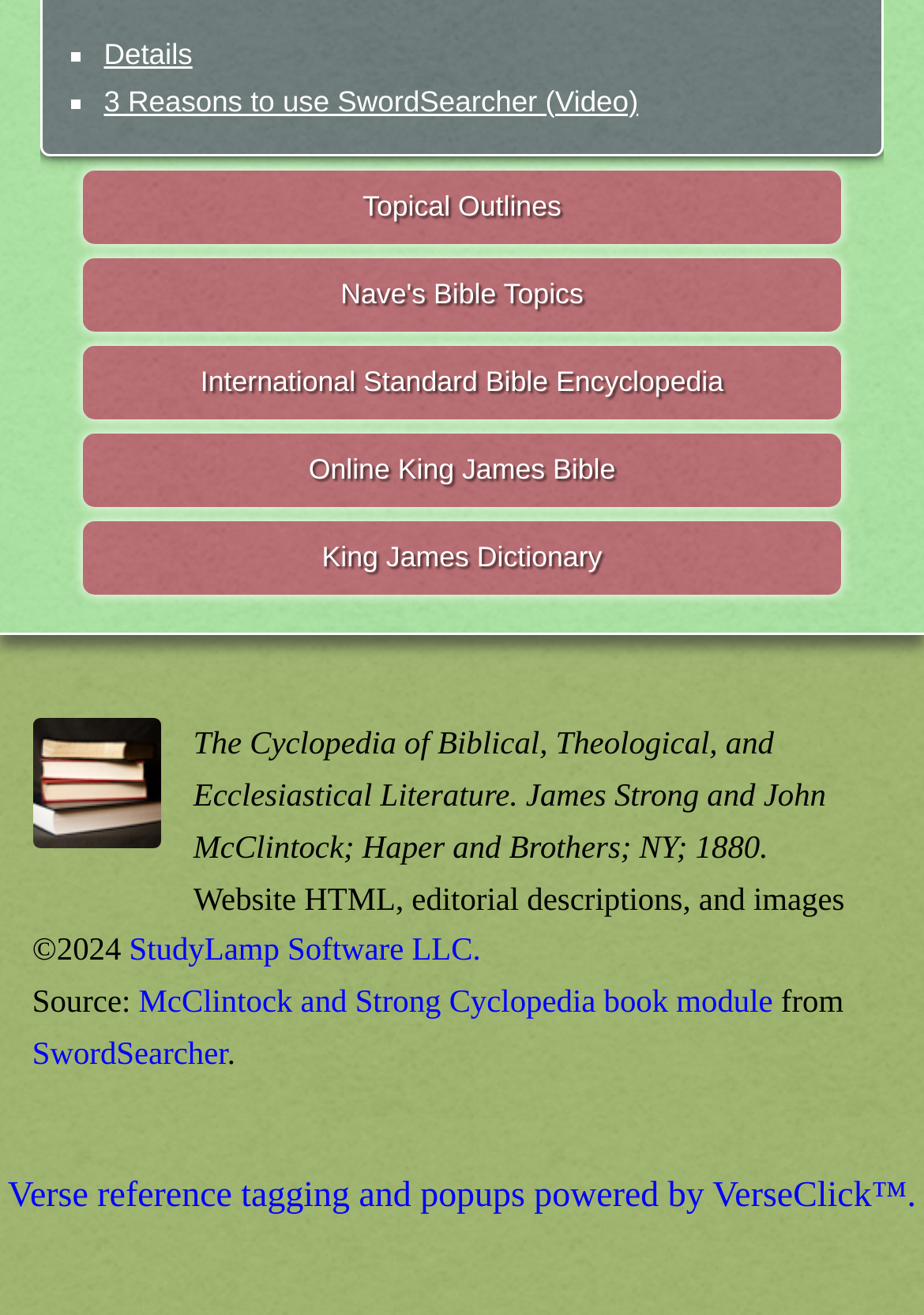Determine the bounding box coordinates for the area that needs to be clicked to fulfill this task: "Check 'McClintock and Strong Cyclopedia book module'". The coordinates must be given as four float numbers between 0 and 1, i.e., [left, top, right, bottom].

[0.15, 0.748, 0.836, 0.775]